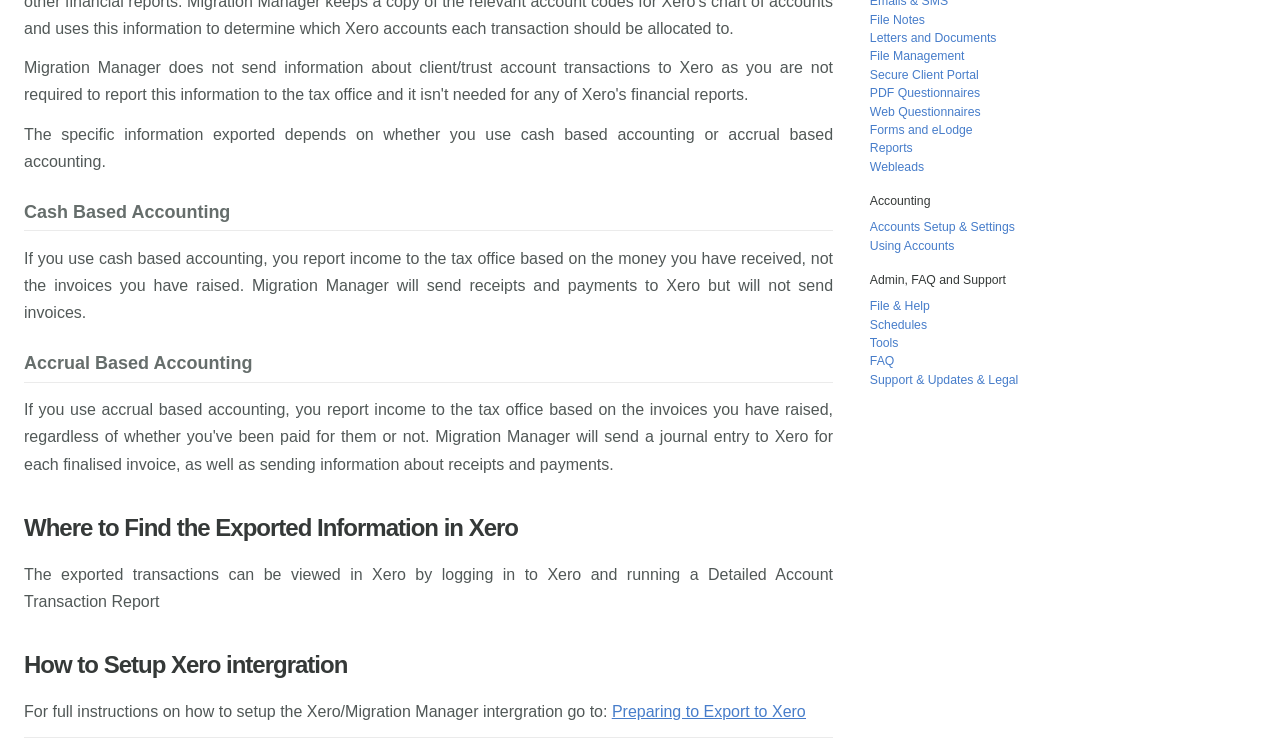Give a one-word or one-phrase response to the question:
Where can I find exported transactions in Xero?

Detailed Account Transaction Report